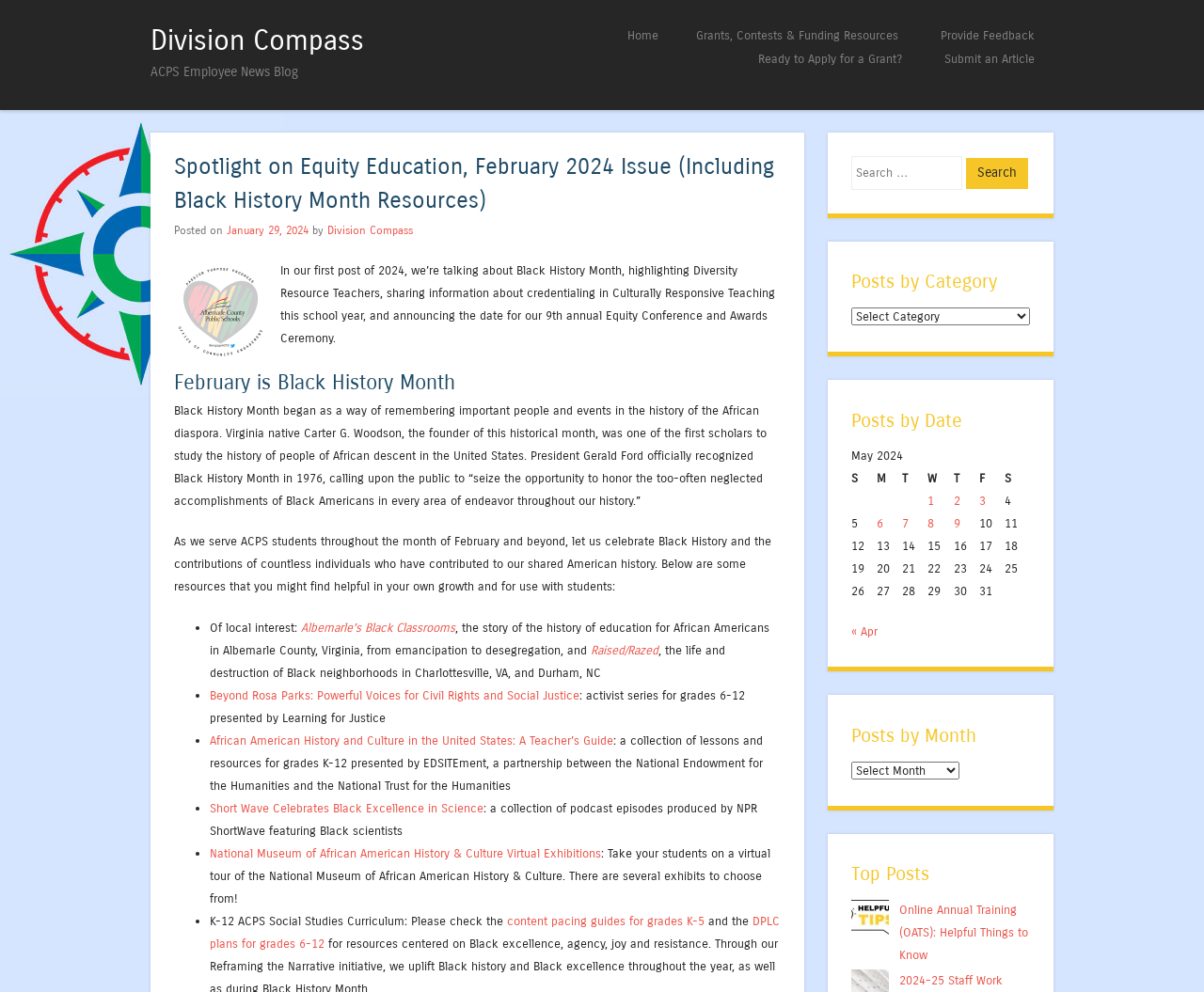Predict the bounding box for the UI component with the following description: "Skip to content".

[0.5, 0.024, 0.598, 0.048]